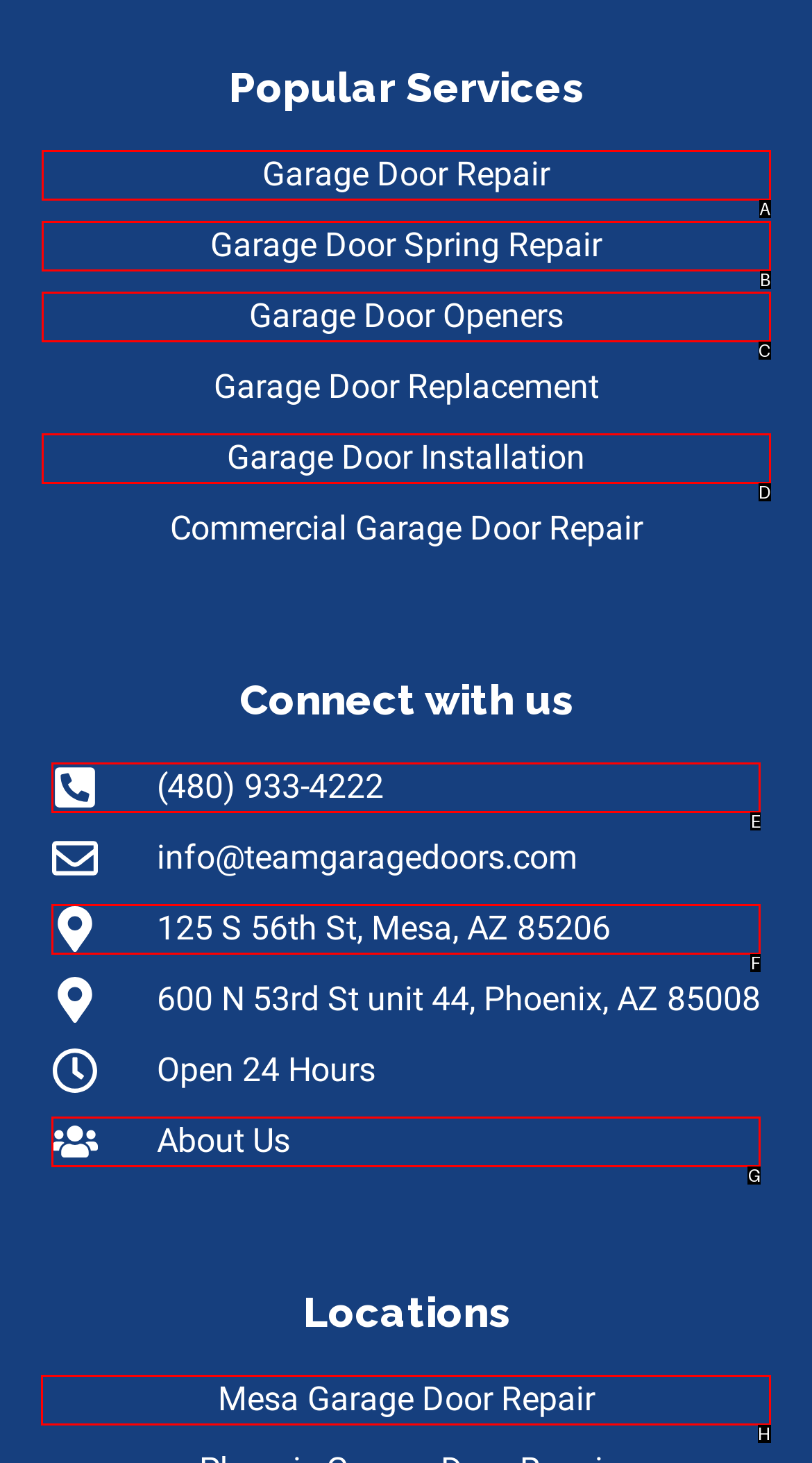Determine which HTML element I should select to execute the task: View Mesa Garage Door Repair
Reply with the corresponding option's letter from the given choices directly.

H